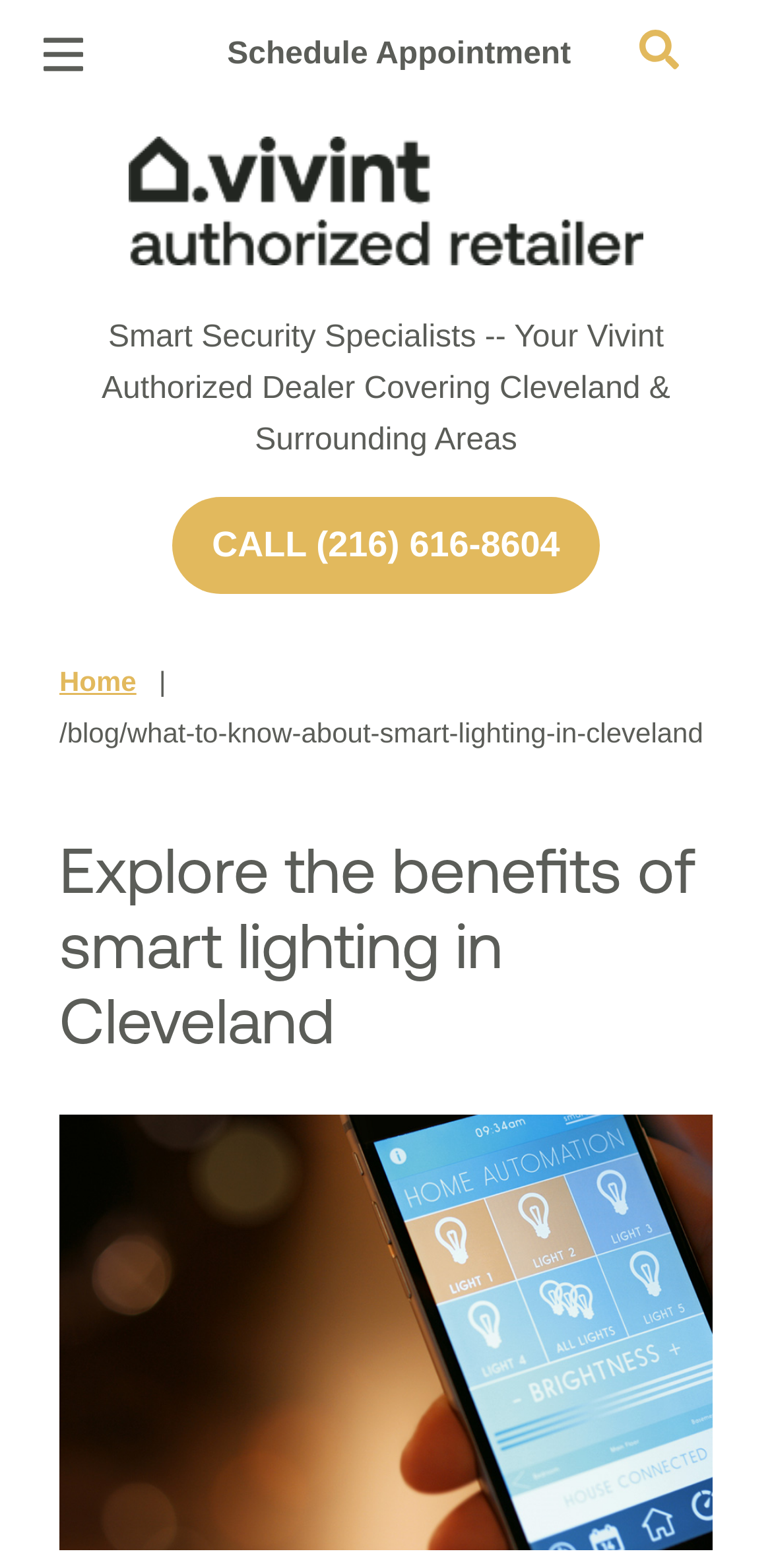Extract the primary headline from the webpage and present its text.

Explore the benefits of smart lighting in Cleveland